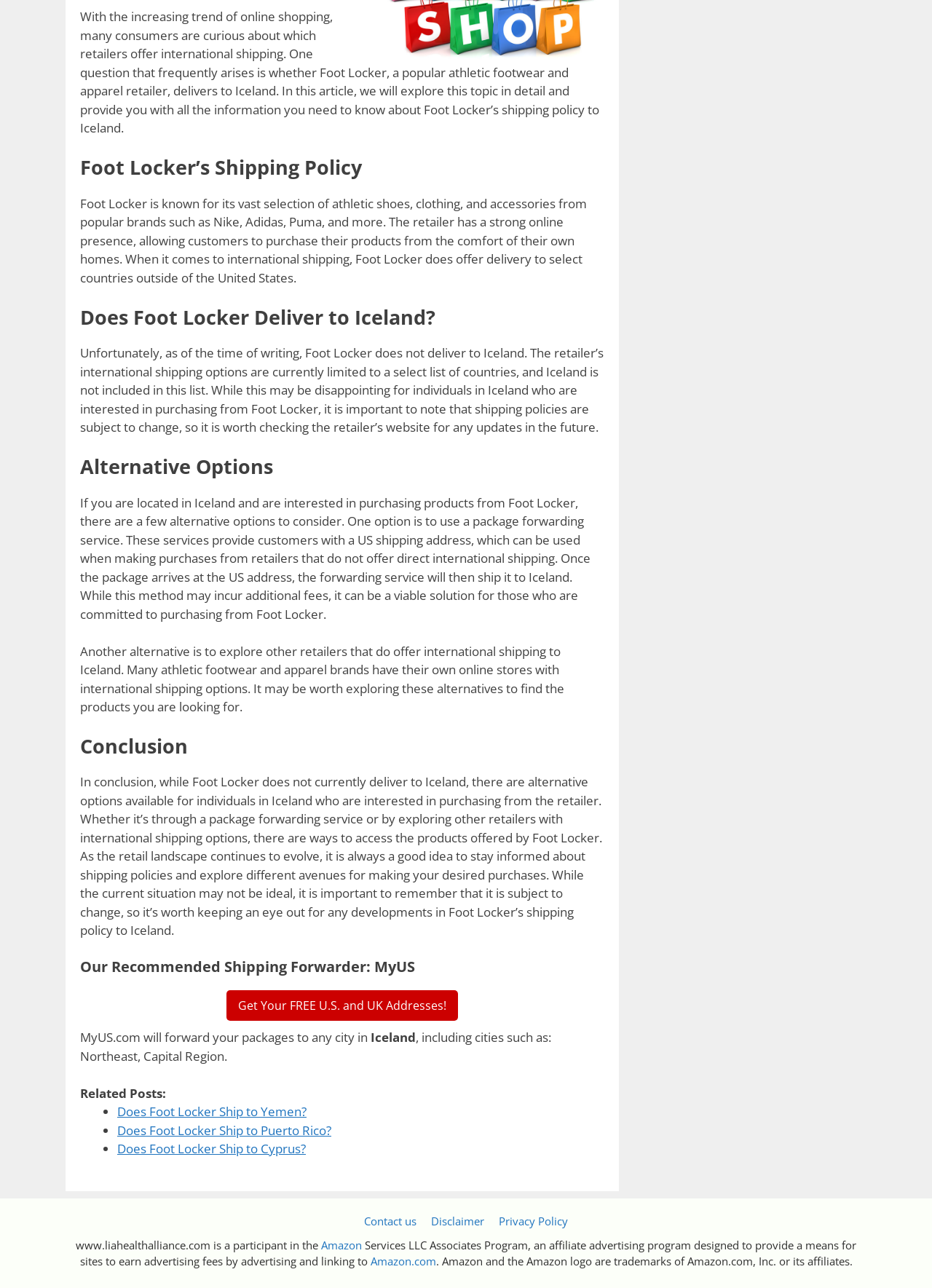Determine the bounding box coordinates for the HTML element mentioned in the following description: "Contact us". The coordinates should be a list of four floats ranging from 0 to 1, represented as [left, top, right, bottom].

[0.391, 0.943, 0.447, 0.954]